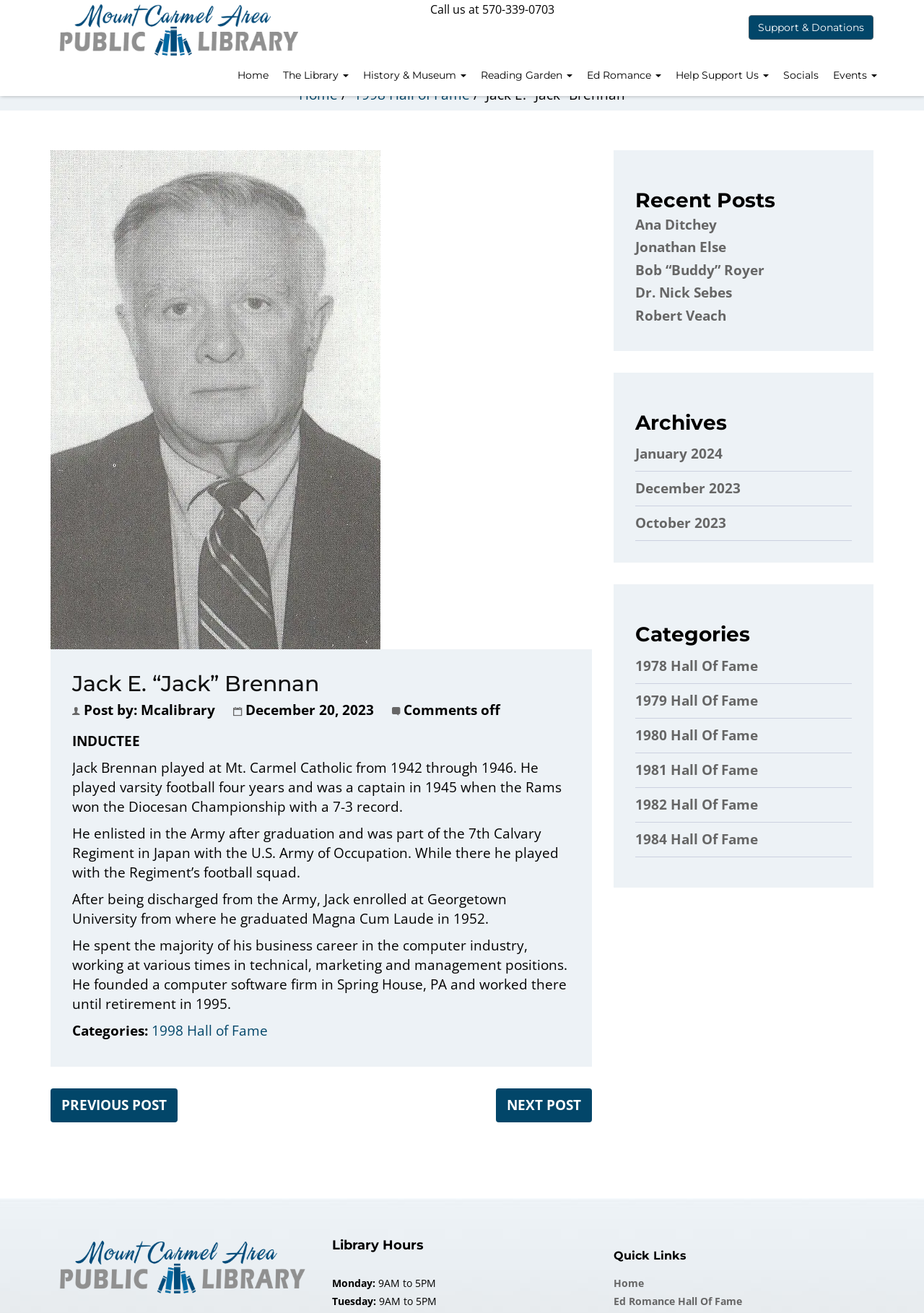Describe every aspect of the webpage in a detailed manner.

This webpage is about Jack E. "Jack" Brennan, an inductee of the Mount Carmel Area Public Library's Hall of Fame. At the top of the page, there is a header section with a phone number, a link to the library's homepage, and a navigation menu with several items, including "Home", "The Library", "History & Museum", and "Support & Donations". 

Below the header, there is a main content section that displays a biographical article about Jack Brennan. The article is divided into several paragraphs, describing his early life, education, and career. There is also a figure, likely an image, accompanying the article. 

On the right side of the page, there is a sidebar with several sections. The top section displays recent posts, with links to articles about other individuals. Below that, there is an "Archives" section with links to posts from different months. The "Categories" section lists various Hall of Fame years, from 1978 to 1998. 

At the bottom of the page, there are additional sections, including "Library Hours" with the library's operating hours, and "Quick Links" with links to the library's homepage and the Ed Romance Hall of Fame.